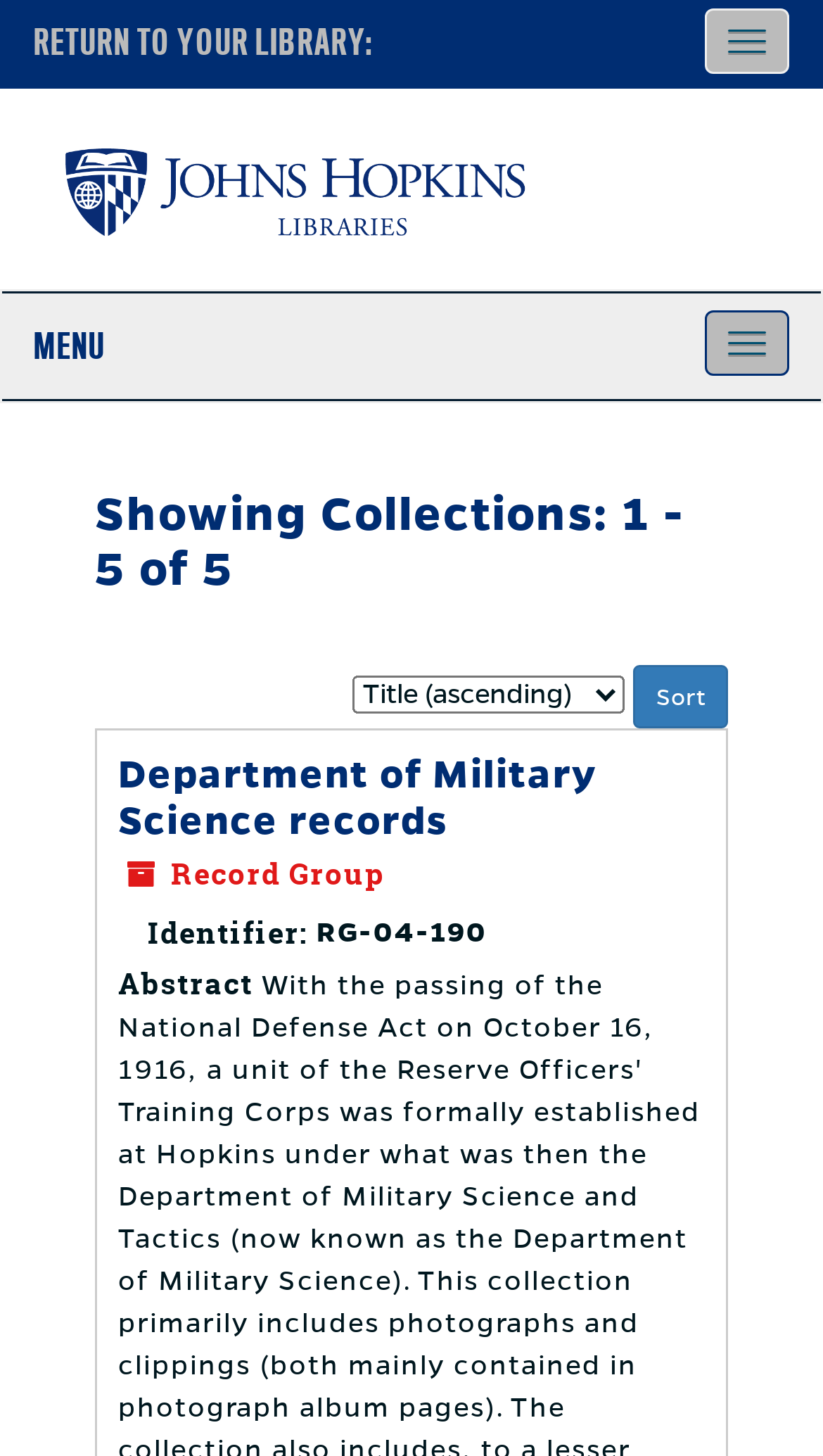Examine the screenshot and answer the question in as much detail as possible: What is the number of collections shown?

The question can be answered by looking at the heading 'Showing Collections: 1 - 5 of 5' which indicates that 5 collections are being shown.